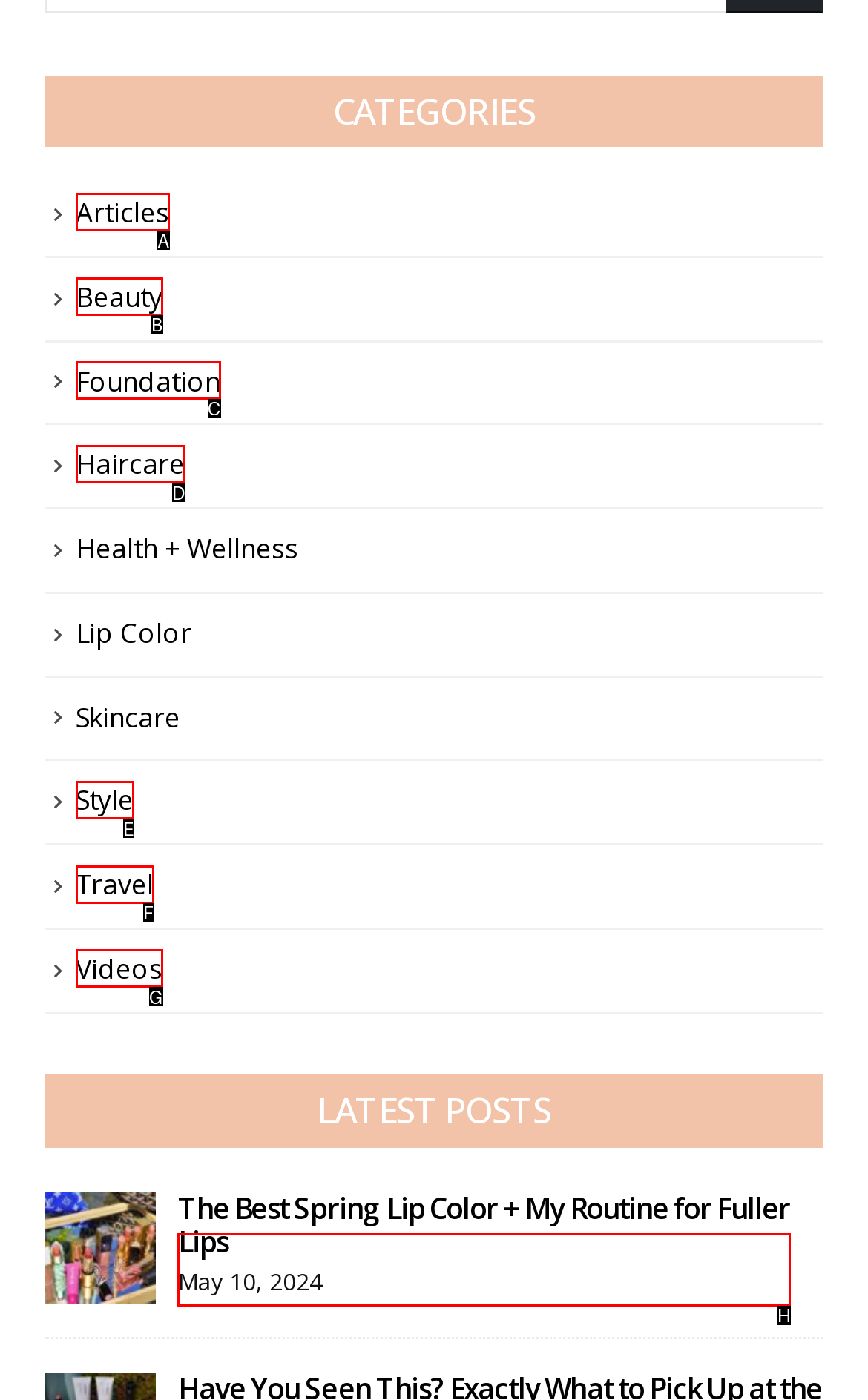Choose the letter of the option you need to click to View the 'The Best Spring Lip Color + My Routine for Fuller Lips' post. Answer with the letter only.

H